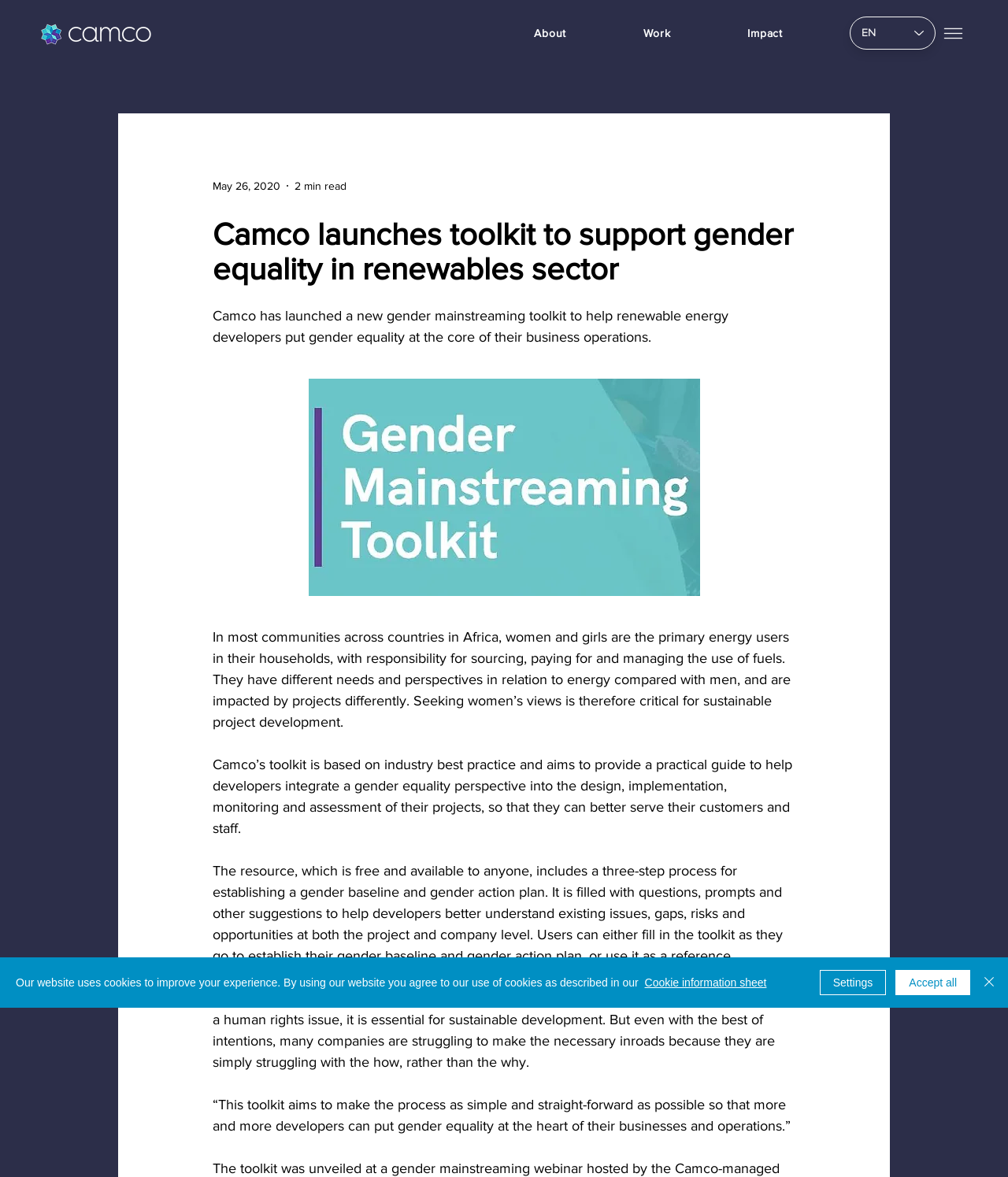Determine the bounding box coordinates of the element's region needed to click to follow the instruction: "Go to About page". Provide these coordinates as four float numbers between 0 and 1, formatted as [left, top, right, bottom].

[0.495, 0.016, 0.597, 0.04]